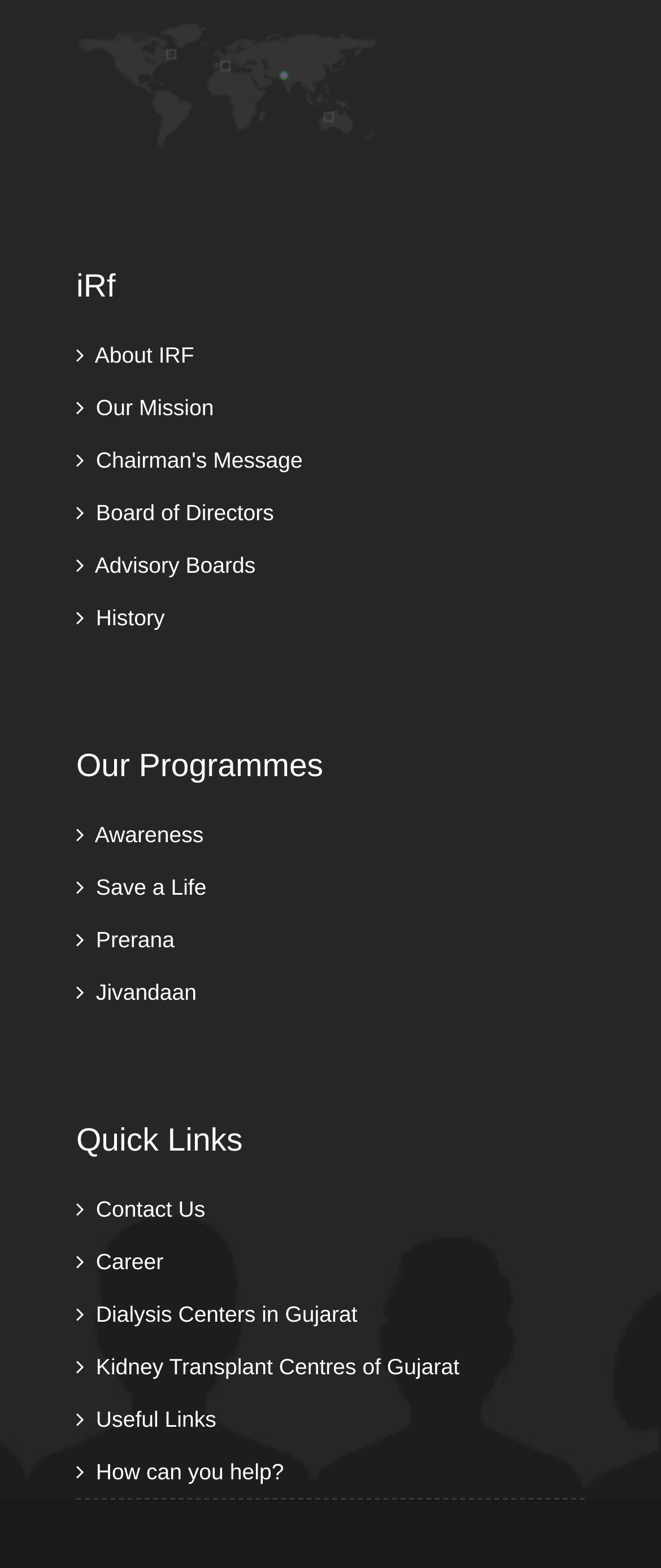Identify the bounding box coordinates of the section that should be clicked to achieve the task described: "Explore Our Programmes".

[0.115, 0.475, 0.885, 0.502]